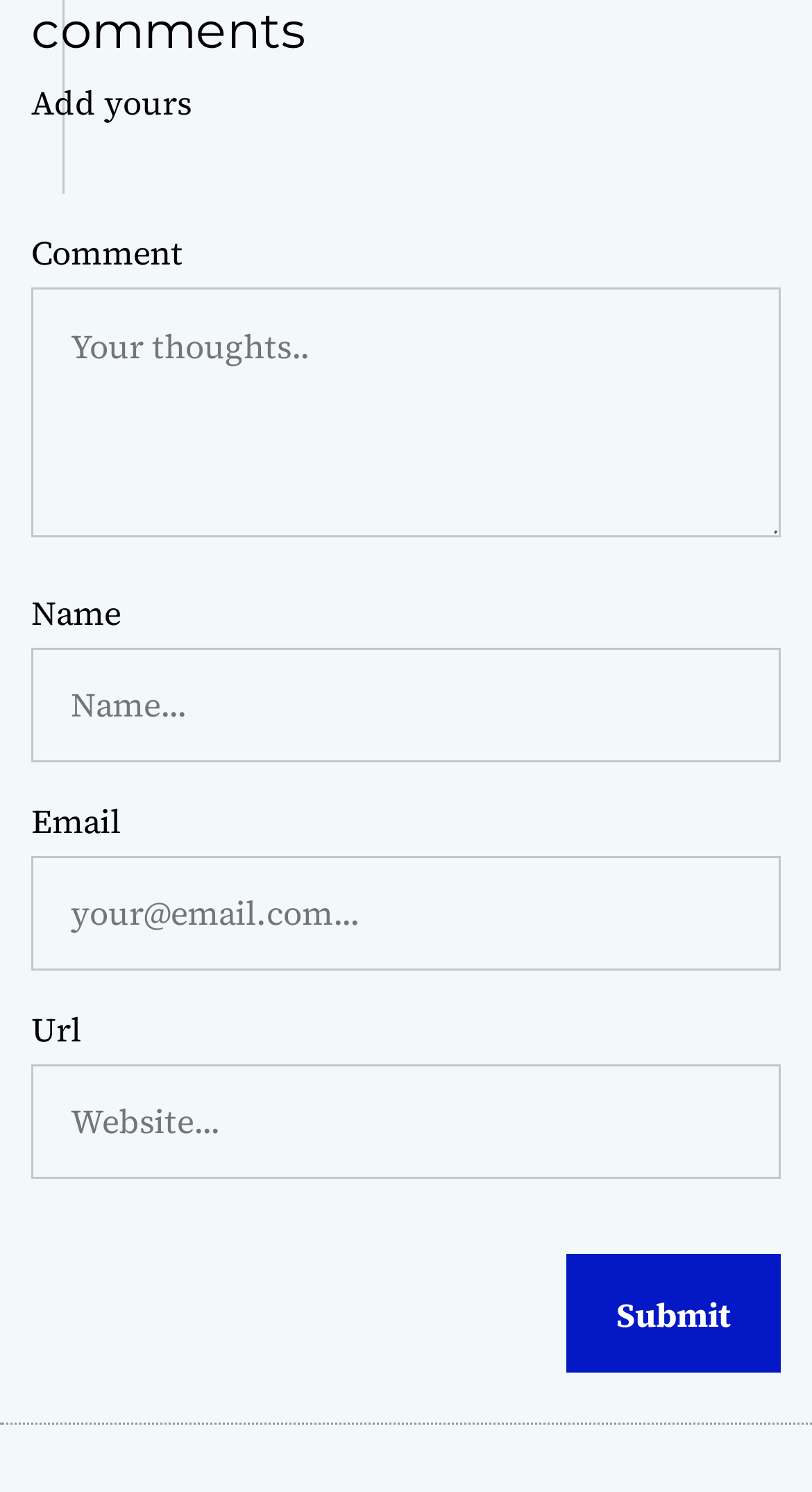What is the purpose of the 'Add yours' link?
Use the screenshot to answer the question with a single word or phrase.

To add a comment